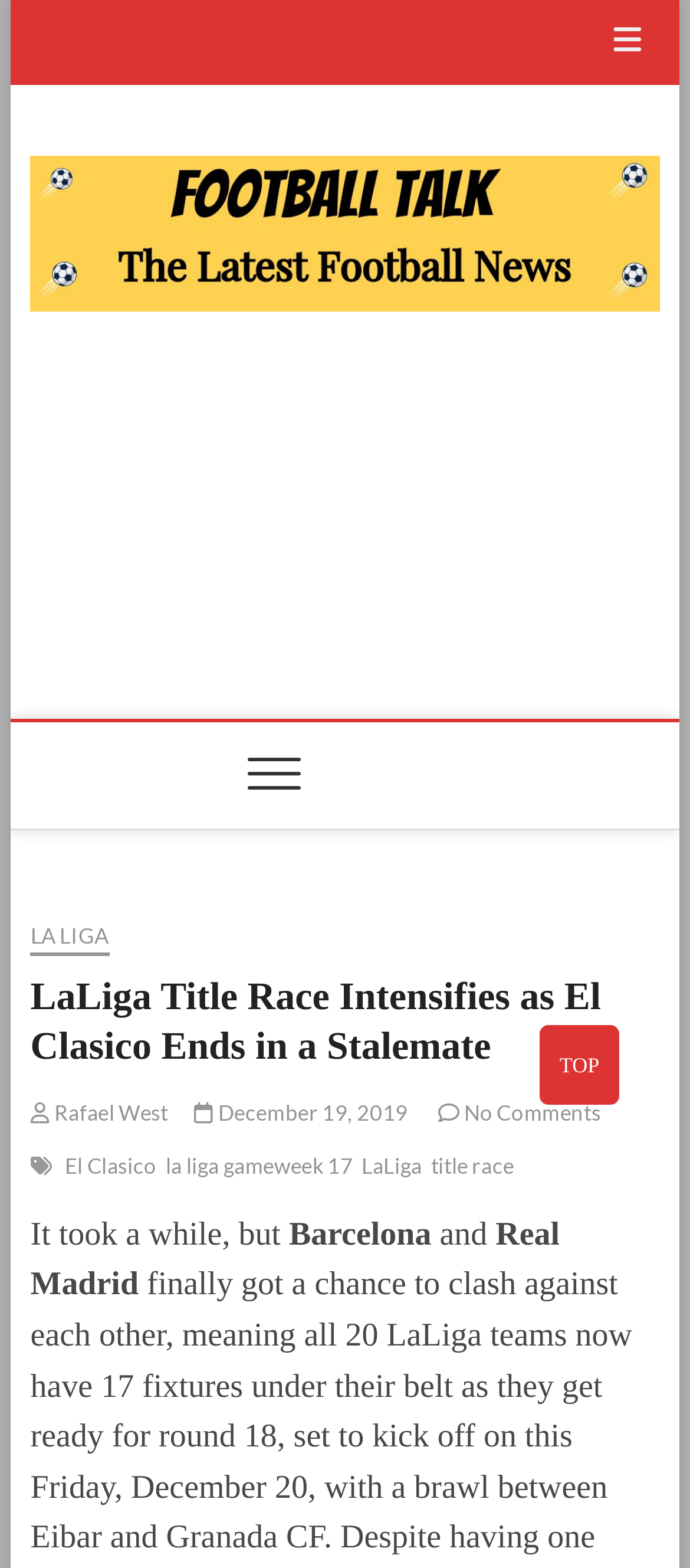Please determine the bounding box coordinates of the element's region to click for the following instruction: "Visit the FootballTalk.org homepage".

[0.218, 0.082, 0.799, 0.129]